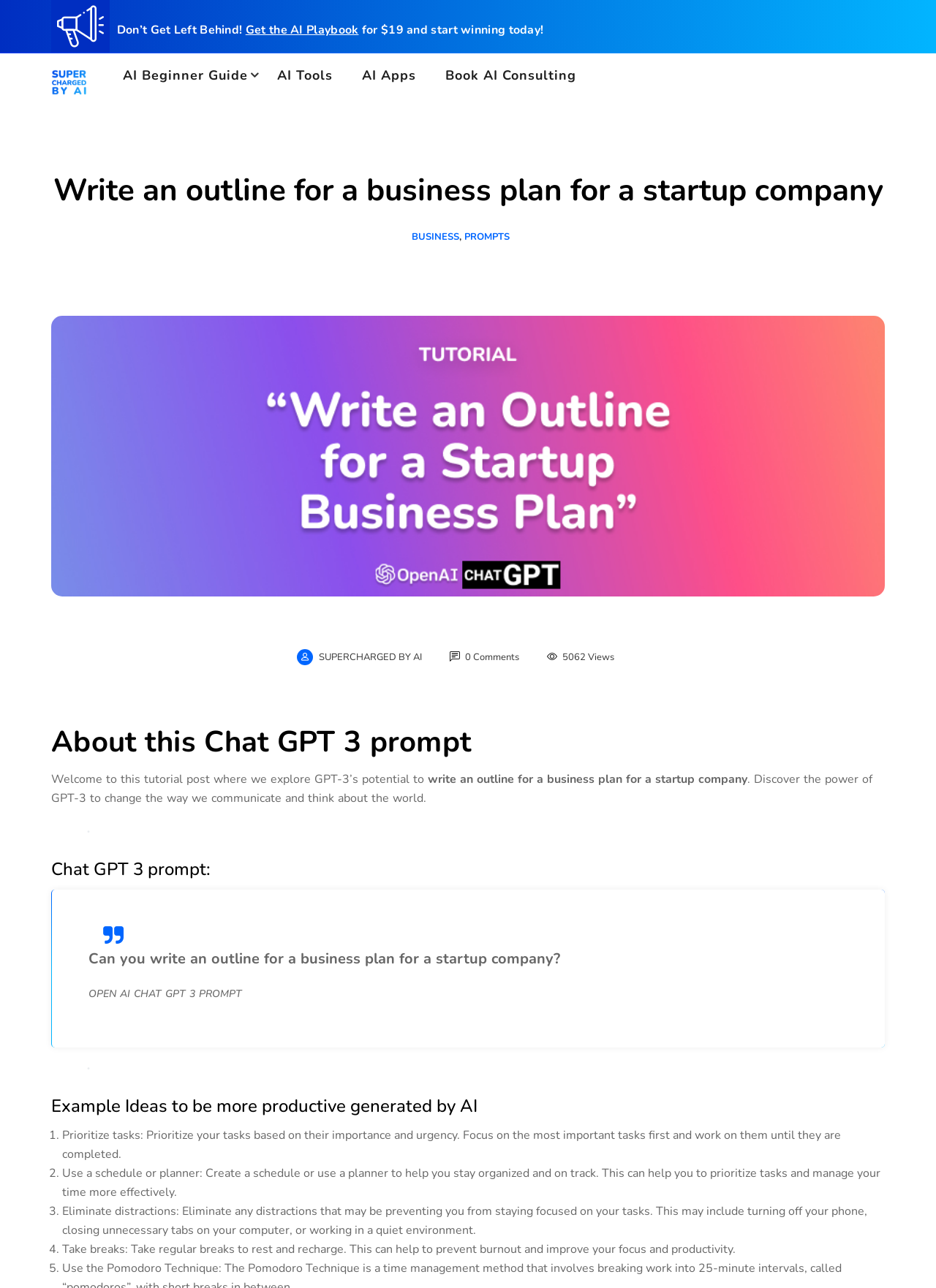Respond concisely with one word or phrase to the following query:
What is the title of the main article?

Write an outline for a business plan for a startup company